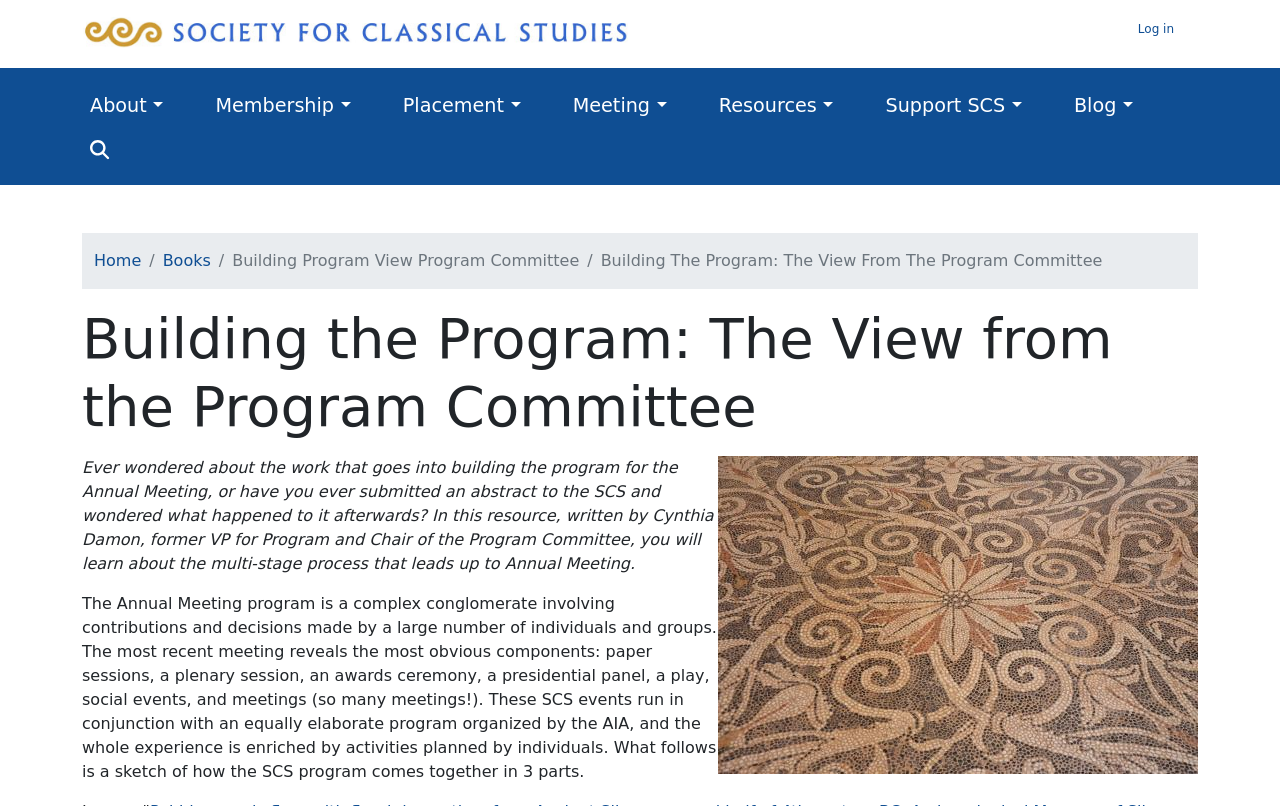Please locate the bounding box coordinates of the element that should be clicked to complete the given instruction: "Click the 'Home' link".

[0.064, 0.027, 0.491, 0.05]